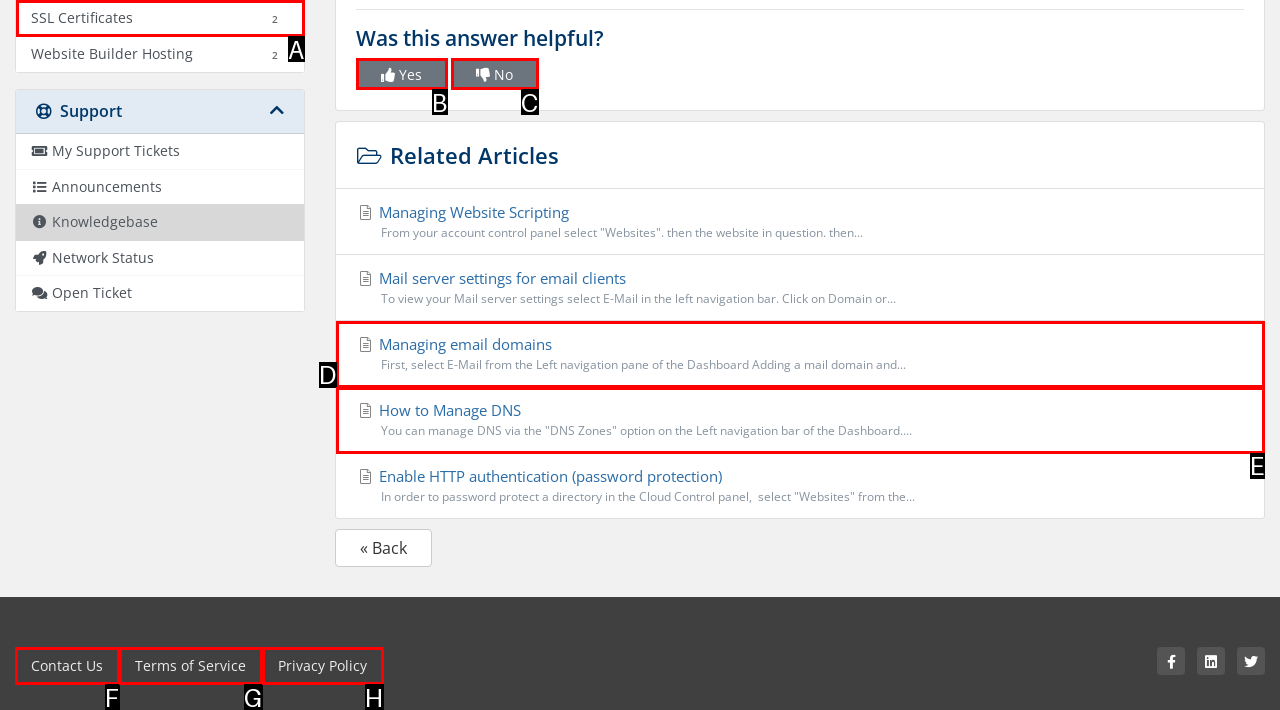Identify the letter of the UI element that corresponds to: Contact Us
Respond with the letter of the option directly.

F